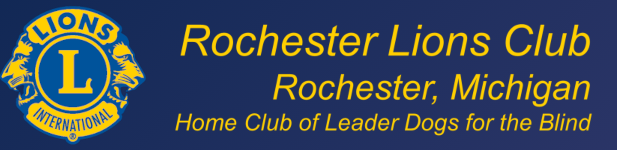Create a detailed narrative of what is happening in the image.

The image features the logo and banner for the **Rochester Lions Club**, prominently displaying its name along with the location, **Rochester, Michigan**. Beneath the club's name, the text emphasizes its significant role as the "Home Club of Leader Dogs for the Blind," highlighting its commitment to service and support for visually impaired individuals. The design incorporates the Lions International emblem, featuring a bold yellow 'L' within a circular blue emblem accented by two lion heads, symbolizing courage and strength. The overall color scheme of deep blue and yellow conveys a sense of community, pride, and dedication to philanthropy and humanitarian efforts.